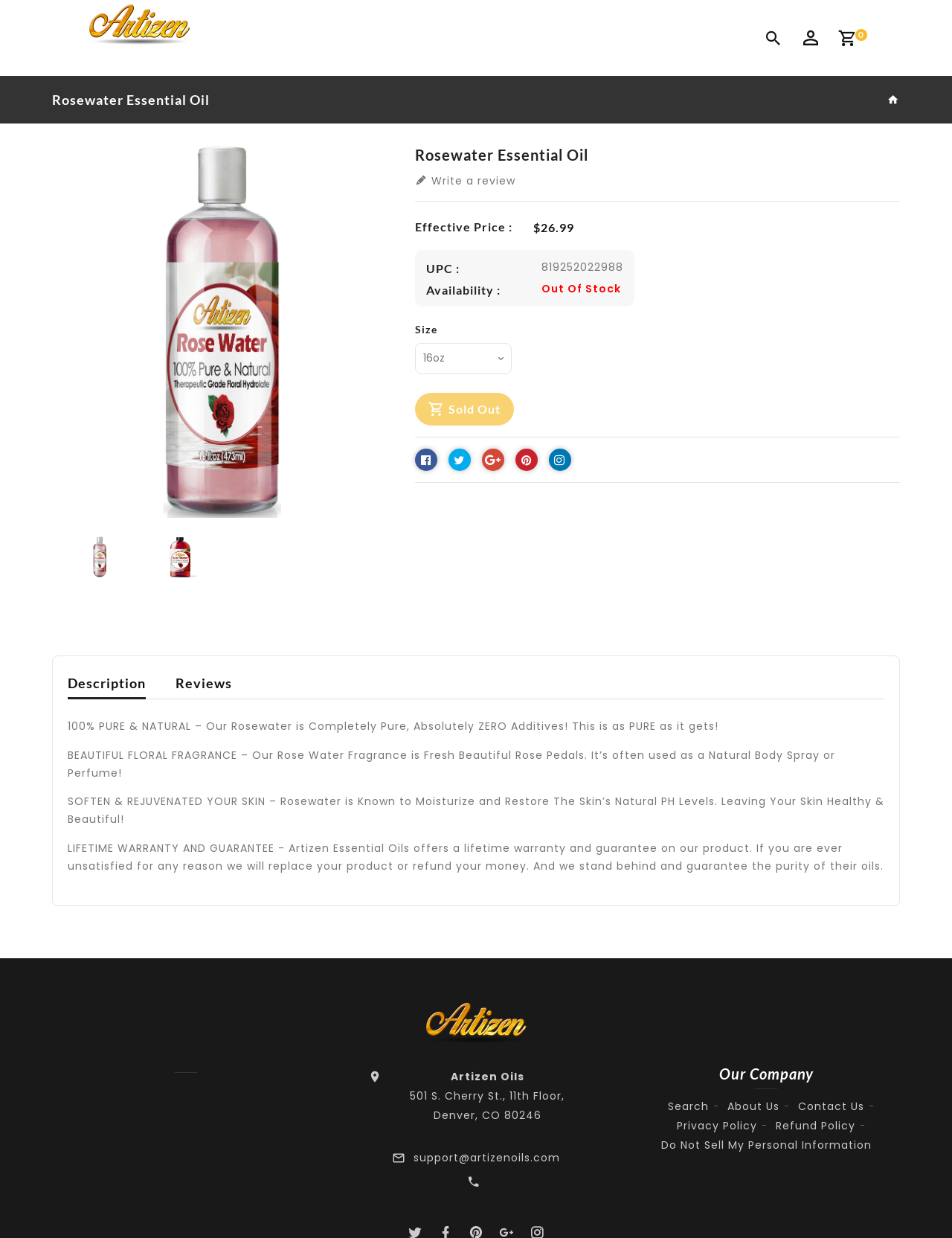Using the provided element description: "Refinance Calculator", determine the bounding box coordinates of the corresponding UI element in the screenshot.

None